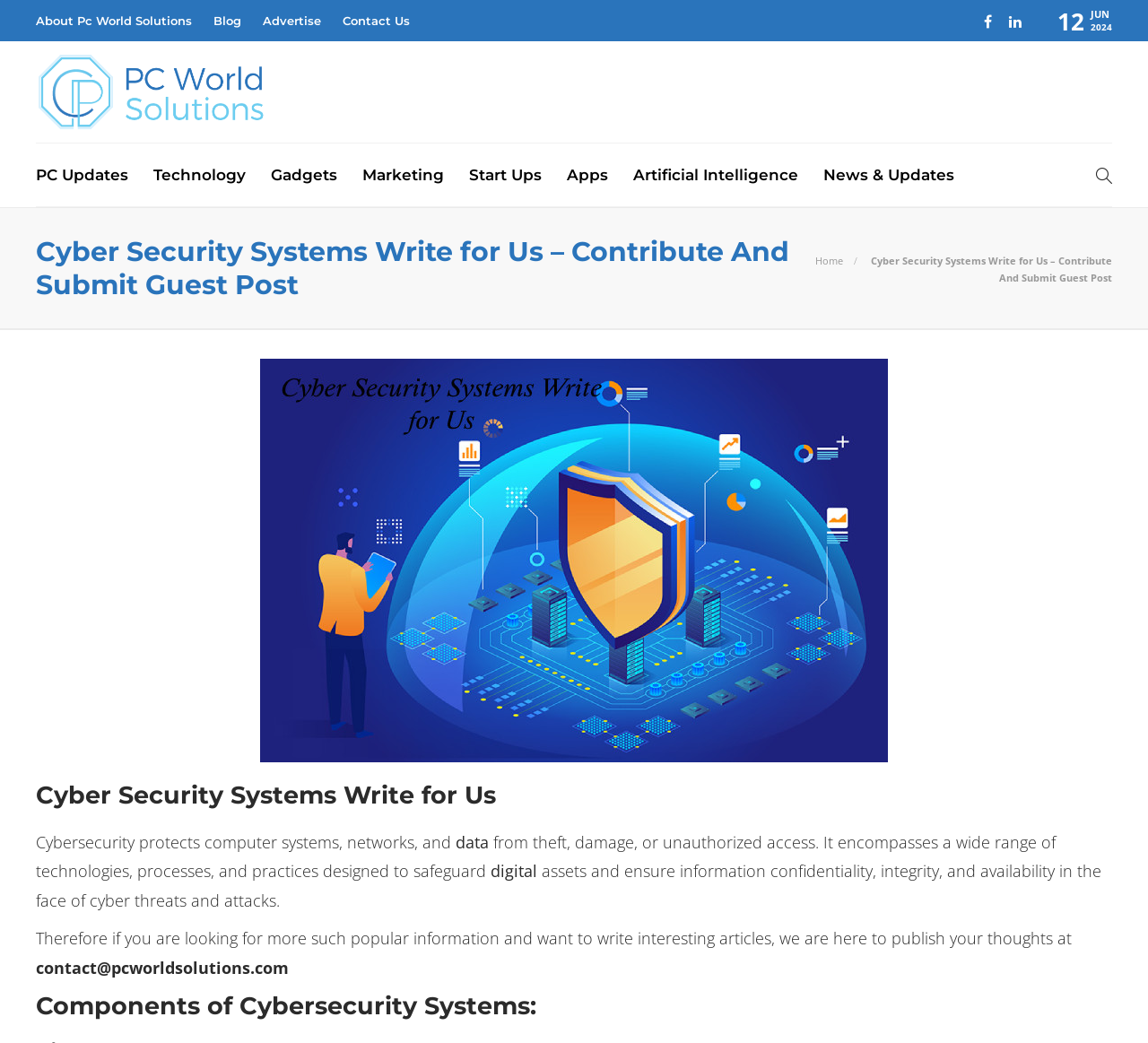What is the email address to contact for writing articles?
Answer with a single word or short phrase according to what you see in the image.

contact@pcworldsolutions.com